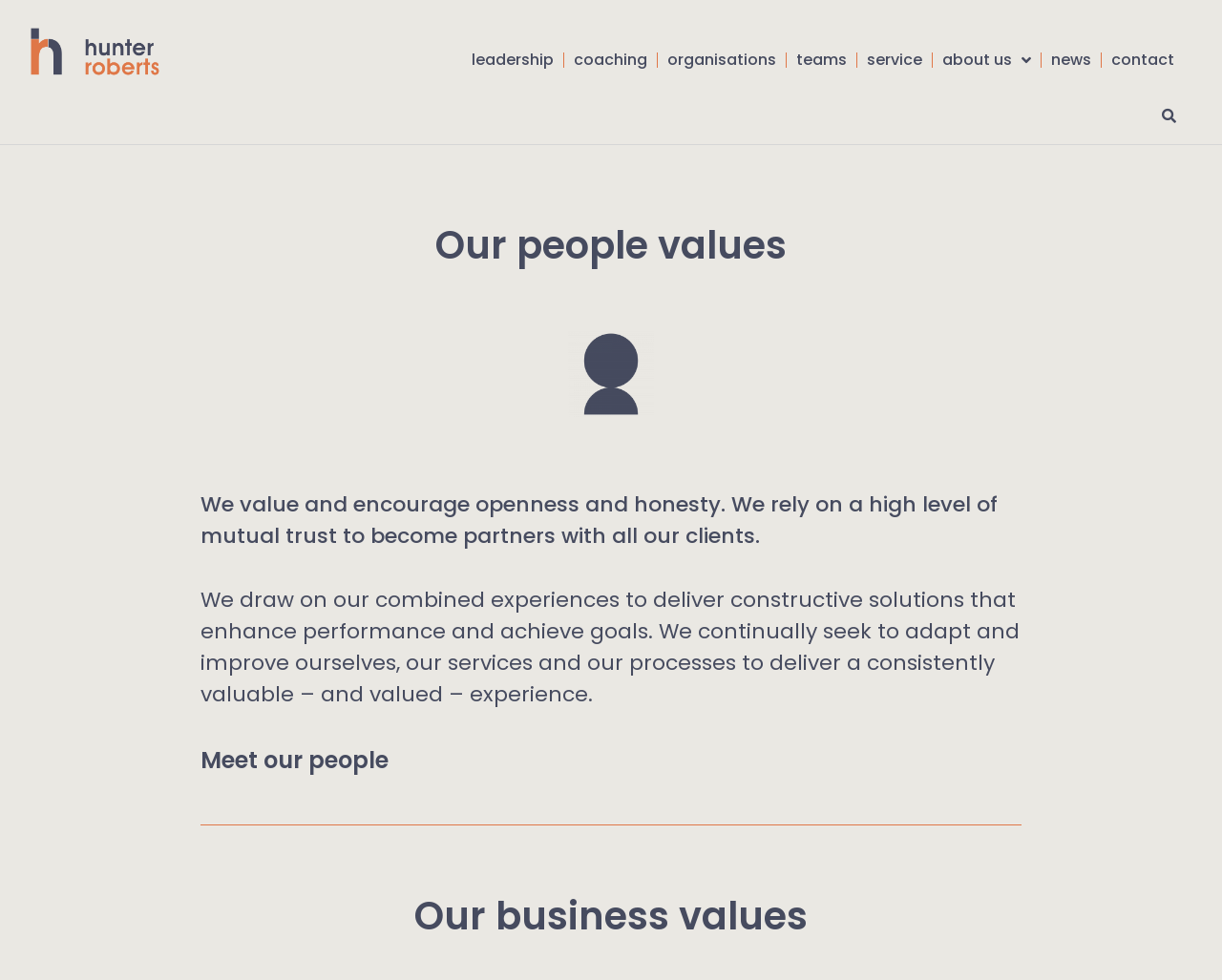Show the bounding box coordinates of the element that should be clicked to complete the task: "Go to the leadership page".

[0.378, 0.039, 0.461, 0.084]